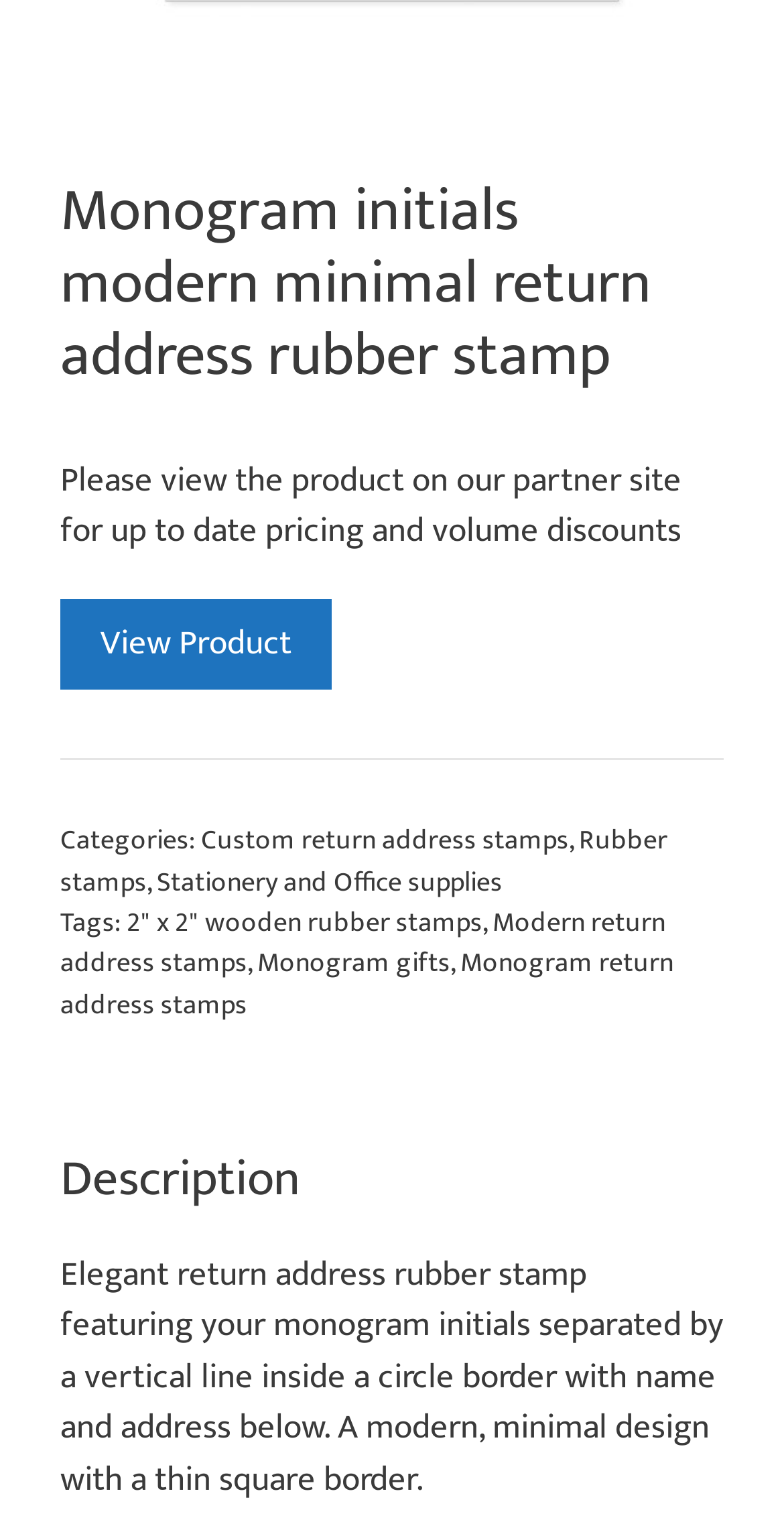What is the size of the wooden rubber stamp?
Answer the question with as much detail as you can, using the image as a reference.

I found the size of the wooden rubber stamp by looking at the tags listed on the webpage, which include '2" x 2" wooden rubber stamps'.